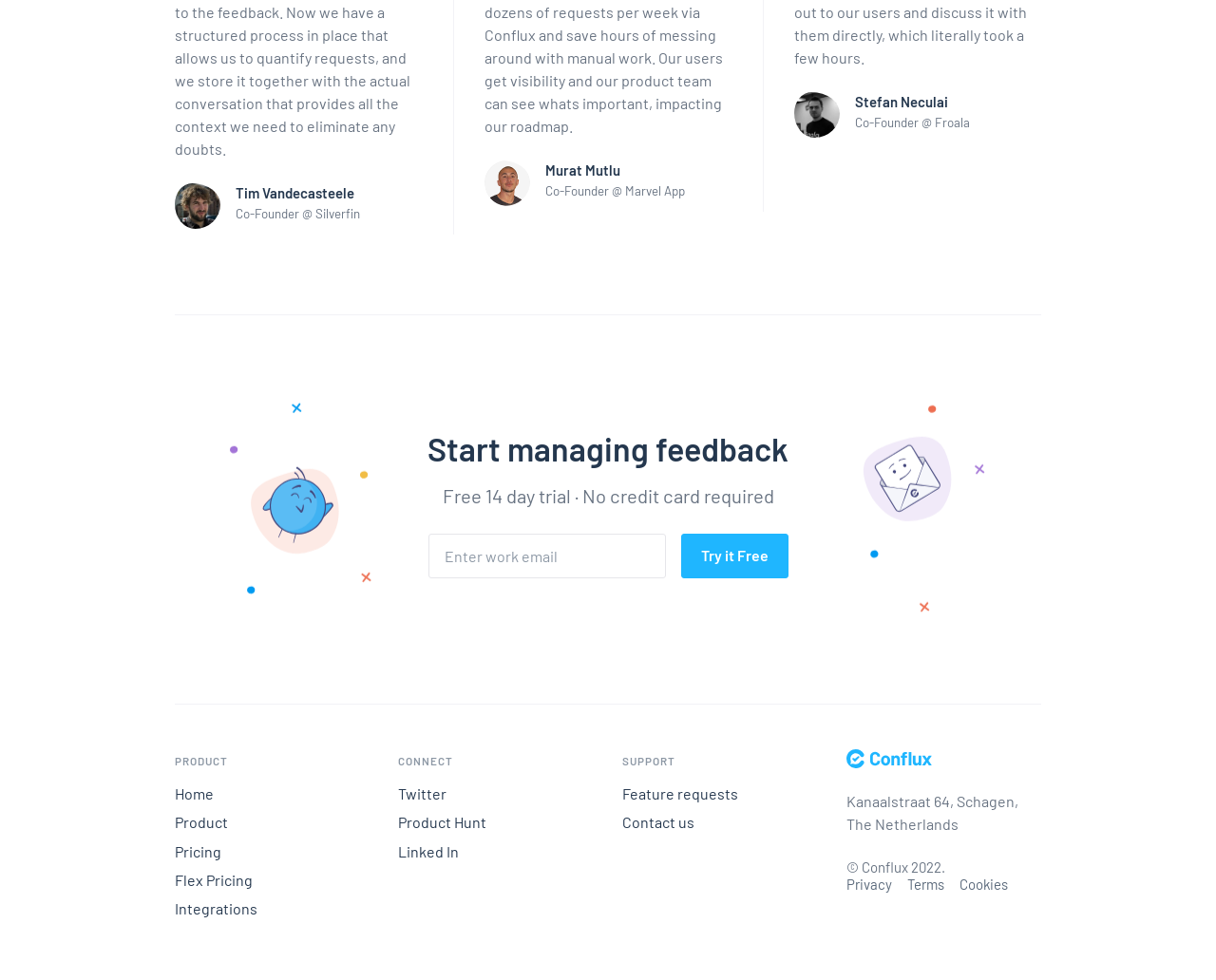What is the name of the link located below the 'PRODUCT' heading?
Analyze the image and deliver a detailed answer to the question.

The 'PRODUCT' heading is followed by several links, and the first one is labeled 'Home'.